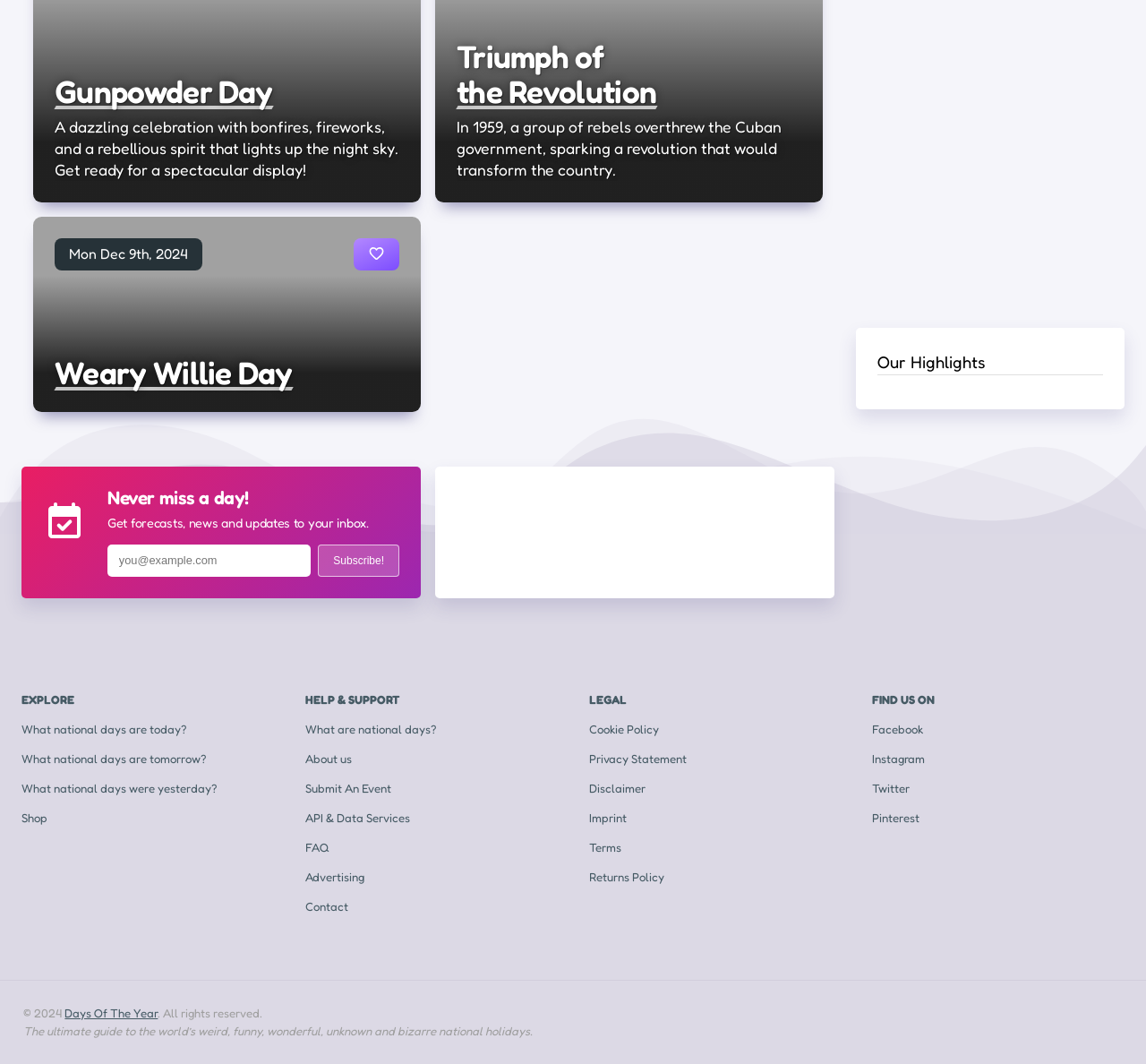What is the theme of the celebration on Gunpowder Day?
Answer with a single word or short phrase according to what you see in the image.

Bonfires, fireworks, rebellious spirit